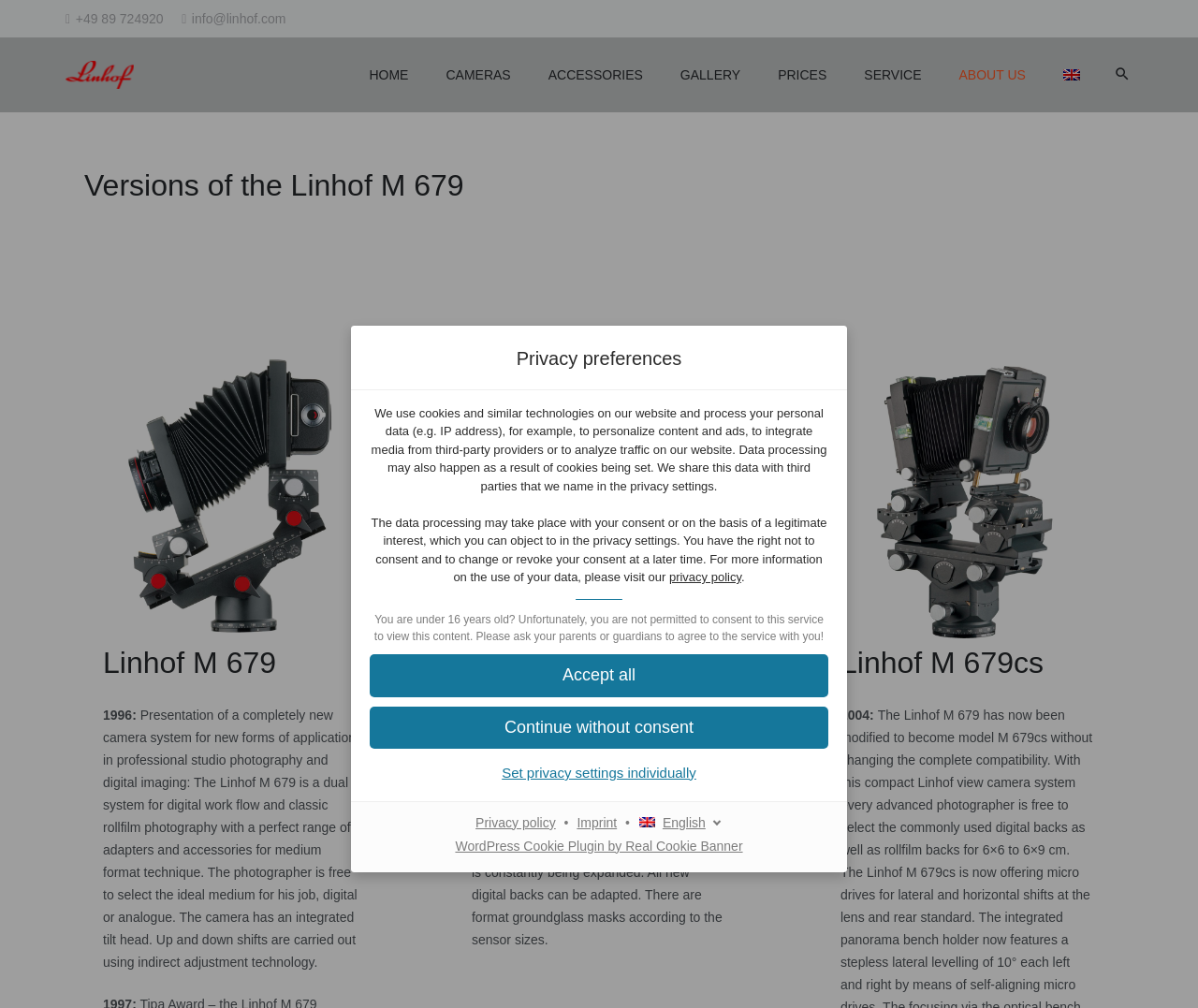Answer the following query concisely with a single word or phrase:
What is the minimum age requirement to consent to this service?

16 years old